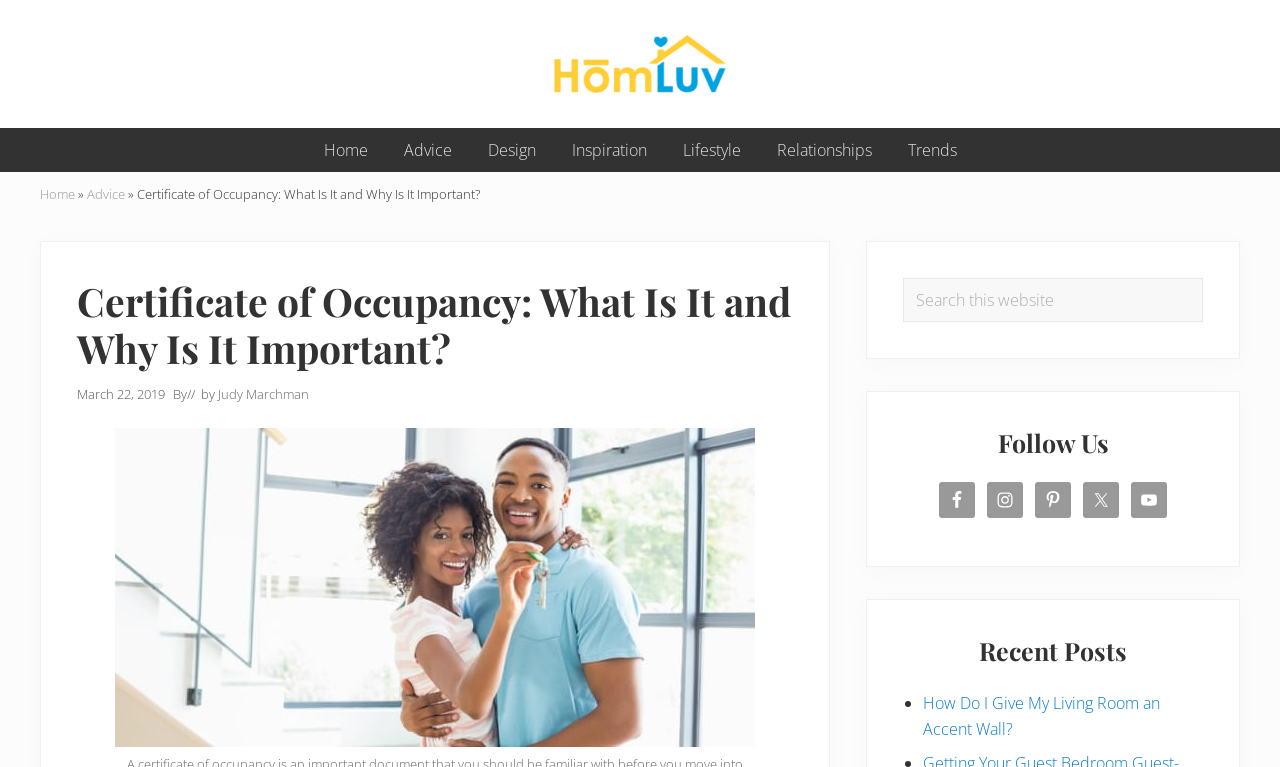Identify the bounding box coordinates of the specific part of the webpage to click to complete this instruction: "Search this website".

[0.705, 0.362, 0.94, 0.42]